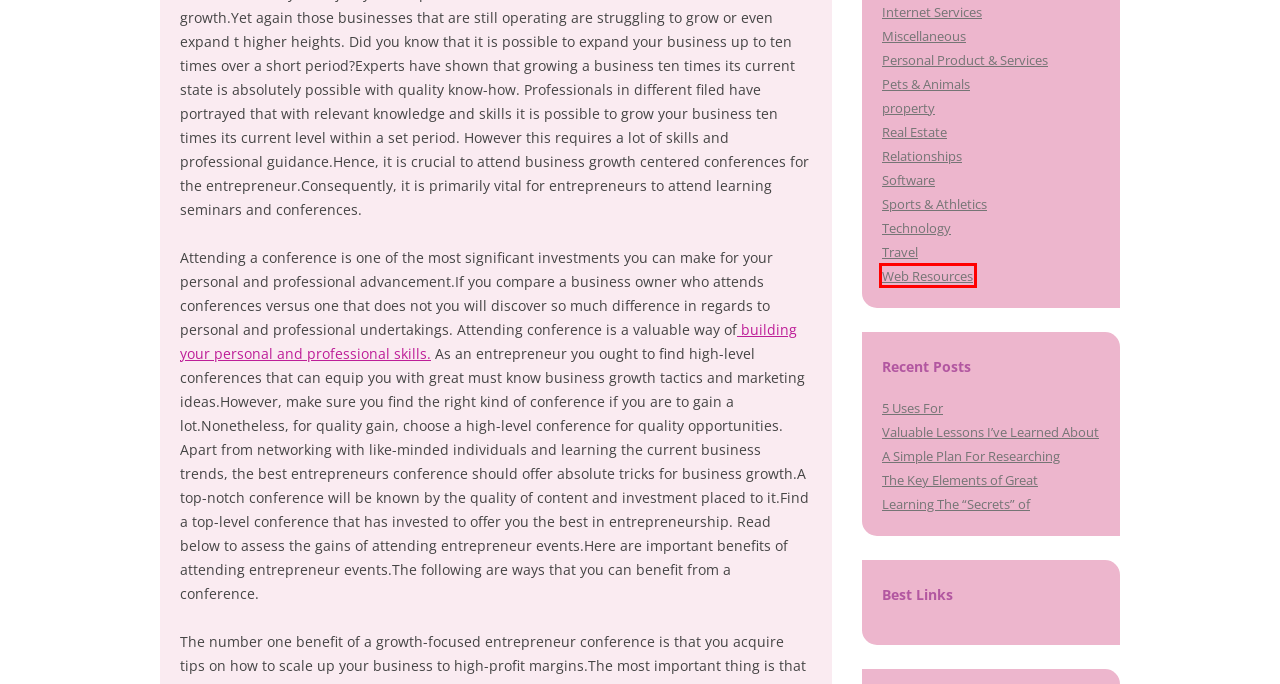Consider the screenshot of a webpage with a red bounding box and select the webpage description that best describes the new page that appears after clicking the element inside the red box. Here are the candidates:
A. Technology « Property Investment Articles
B. Miscellaneous « Property Investment Articles
C. property « Property Investment Articles
D. Figuring Out « Property Investment Articles
E. Internet Services « Property Investment Articles
F. Pets & Animals « Property Investment Articles
G. Web Resources « Property Investment Articles
H. Learning The “Secrets” of « Property Investment Articles

G